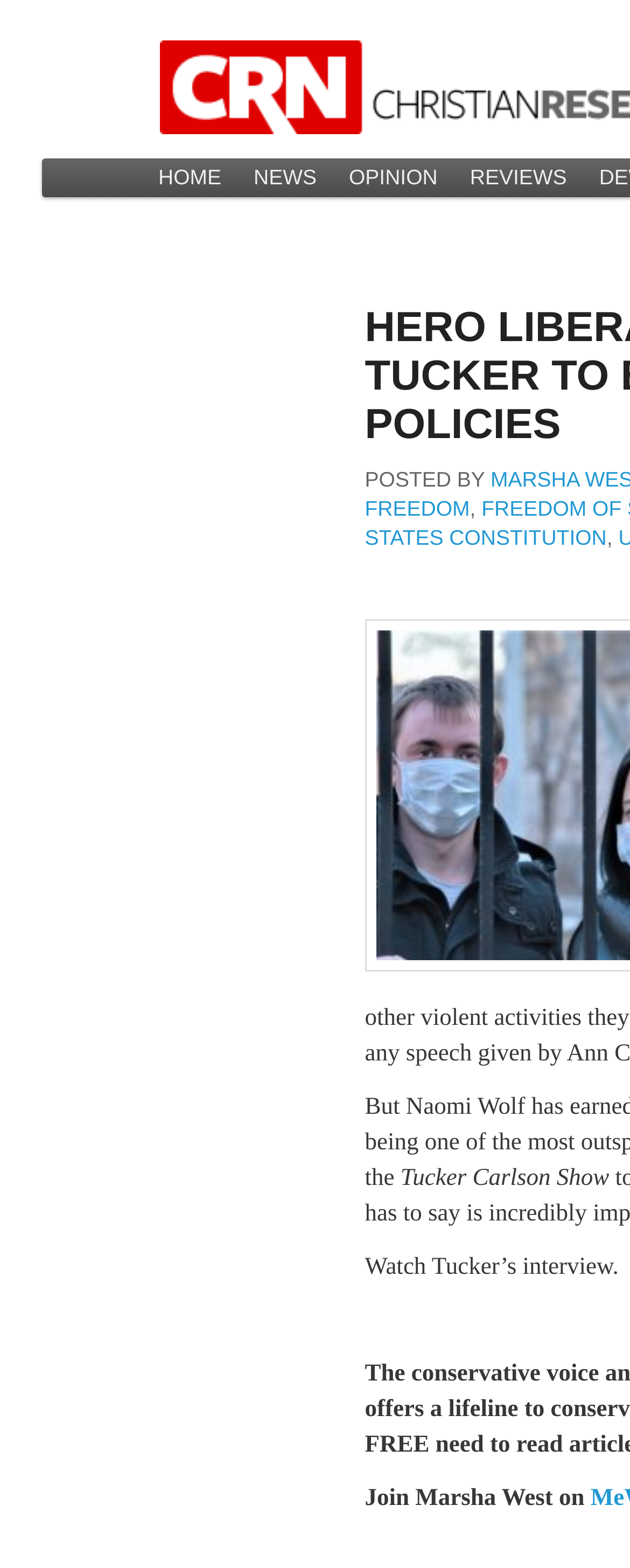Locate the bounding box of the user interface element based on this description: "Skip to primary content".

[0.262, 0.101, 0.654, 0.126]